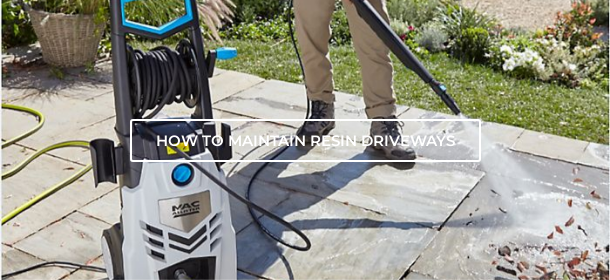What is in the background of the image?
Please give a well-detailed answer to the question.

The image features a pressure washer in action, and in the background, there is a well-kept garden that adds a touch of greenery, contrasting with the sleek, modern design of the washer, providing a visually appealing contrast.